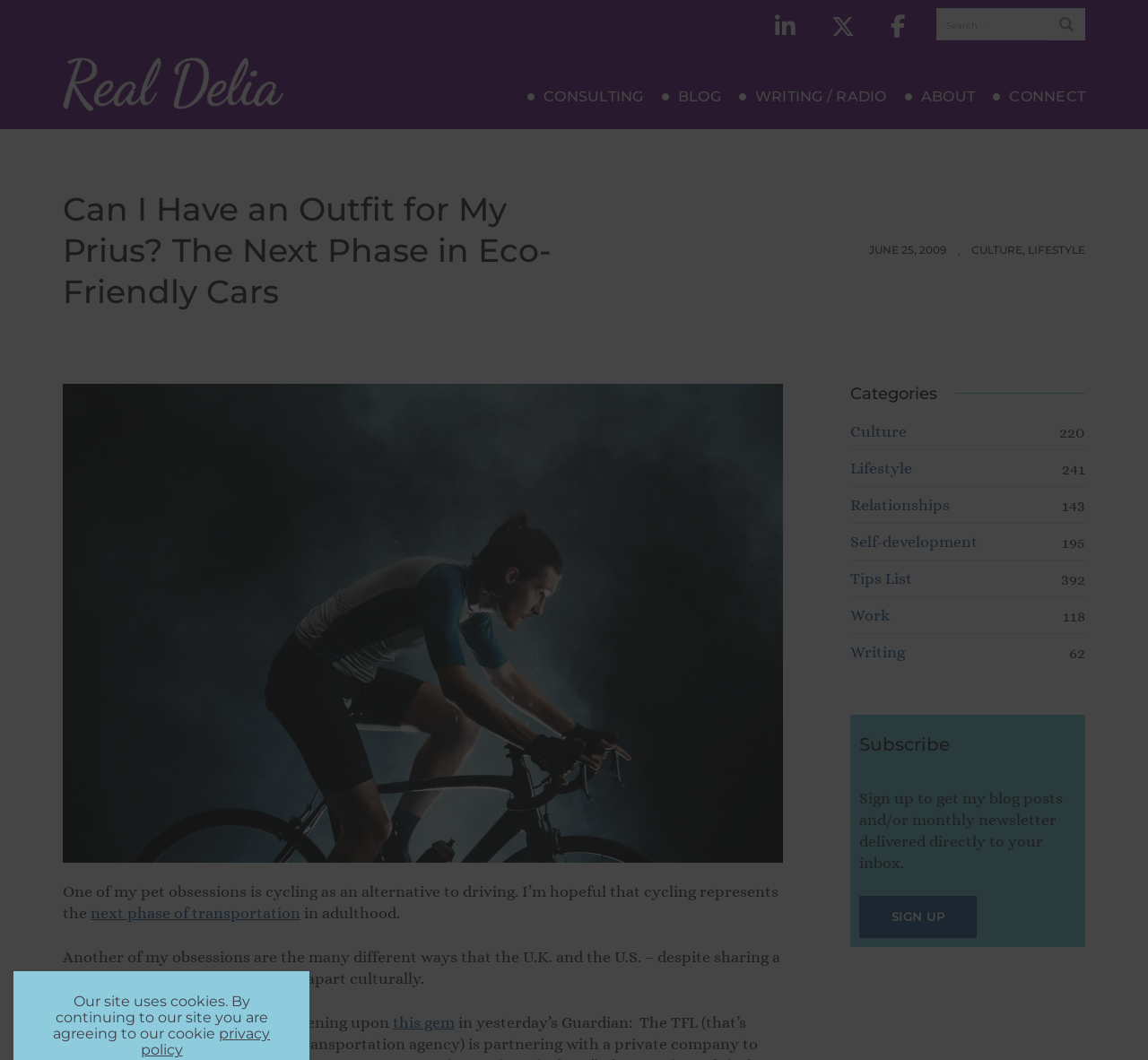Please find the bounding box coordinates of the clickable region needed to complete the following instruction: "Click on the 'Real Delia' link". The bounding box coordinates must consist of four float numbers between 0 and 1, i.e., [left, top, right, bottom].

[0.055, 0.069, 0.247, 0.086]